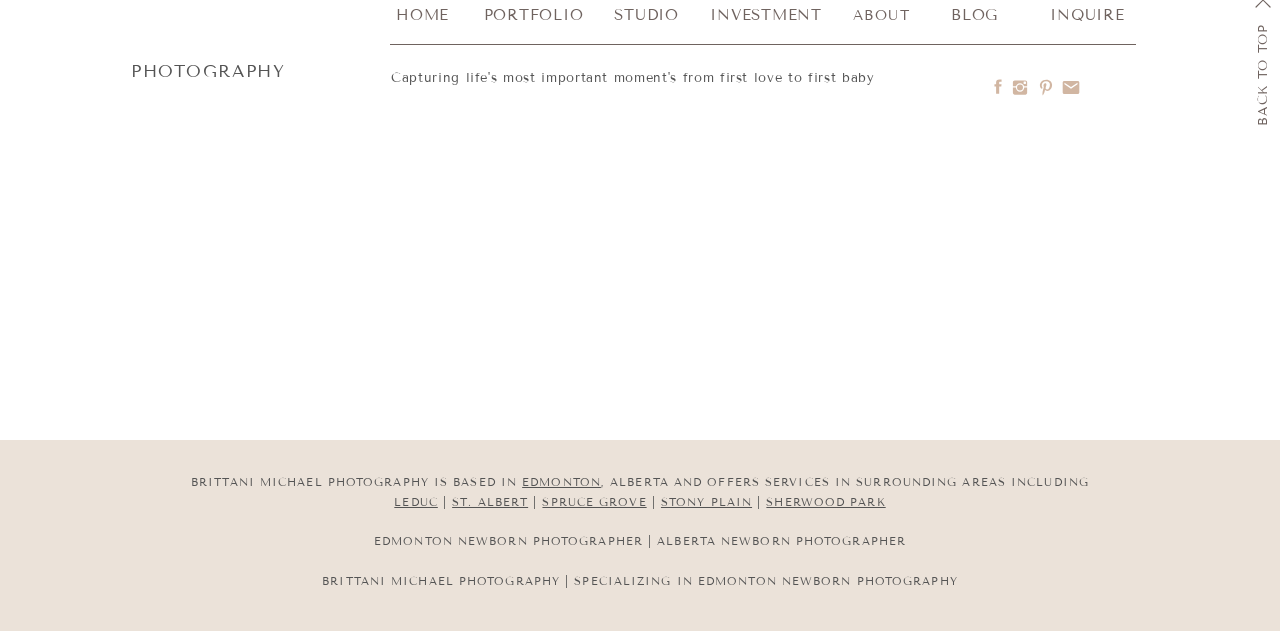Determine the bounding box coordinates for the area you should click to complete the following instruction: "View the 'INQUIRE' page".

[0.81, 0.003, 0.889, 0.04]